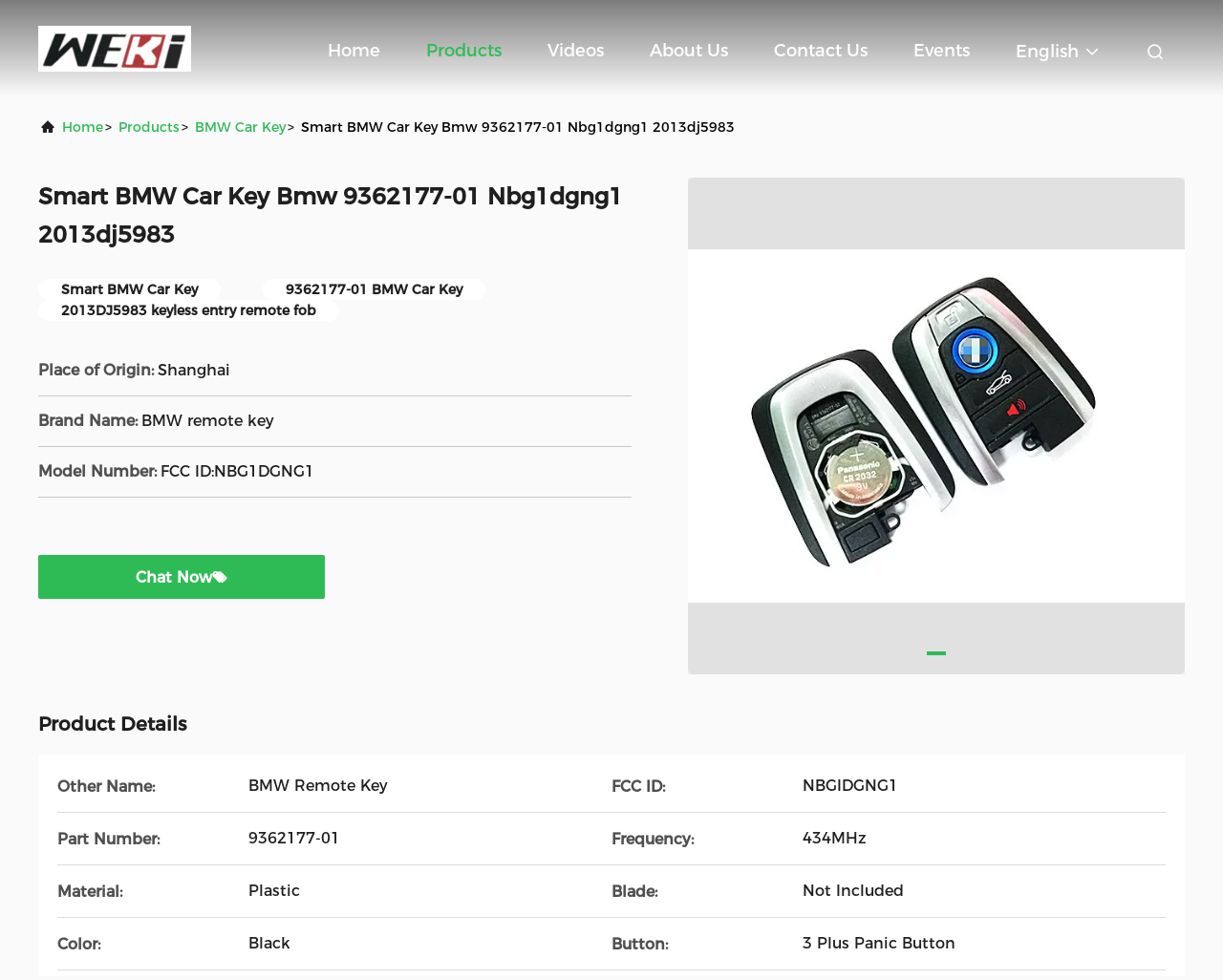Give a concise answer using one word or a phrase to the following question:
What is the material of the product?

Plastic